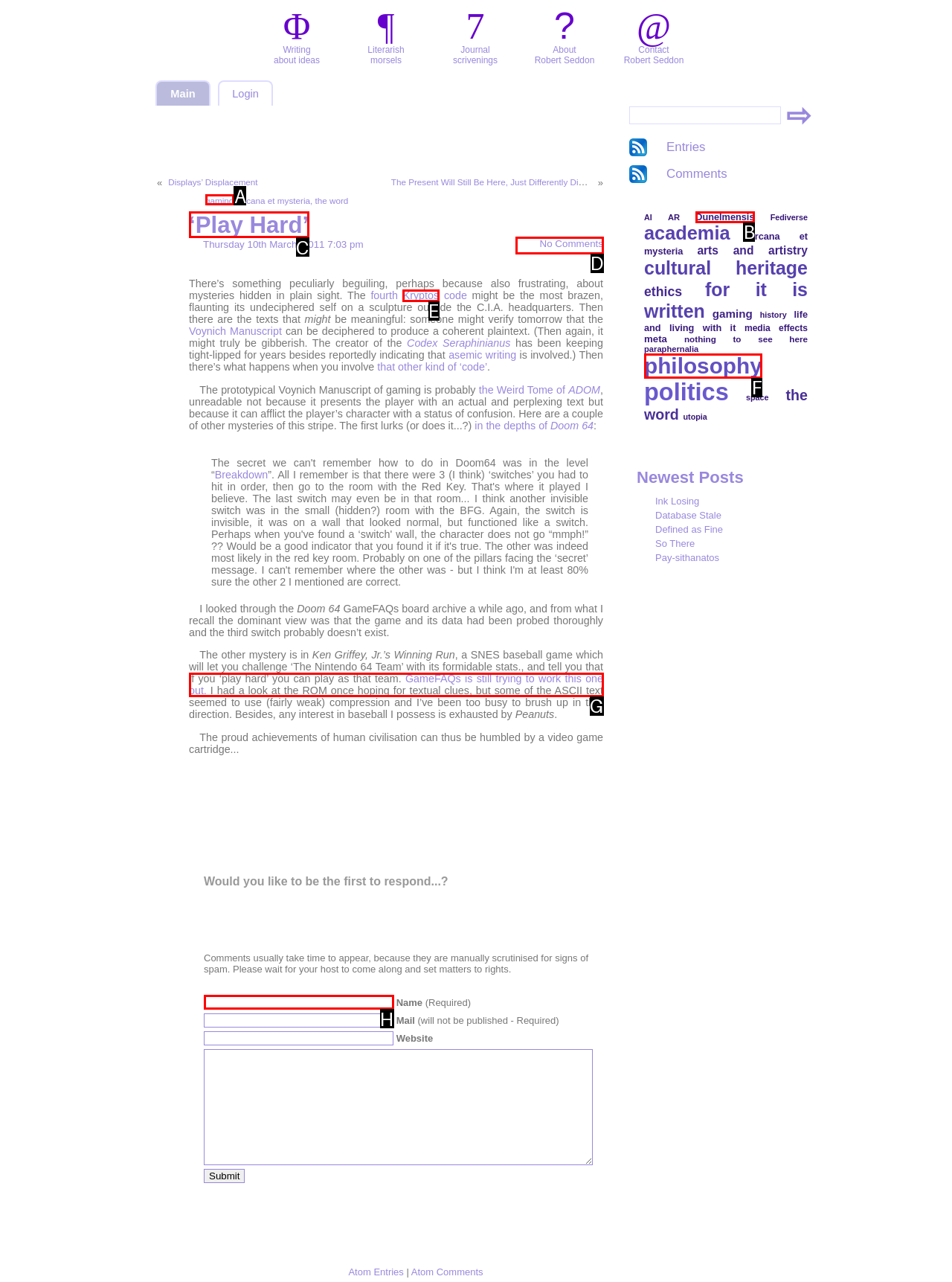From the available options, which lettered element should I click to complete this task: Click on 'gaming'?

A